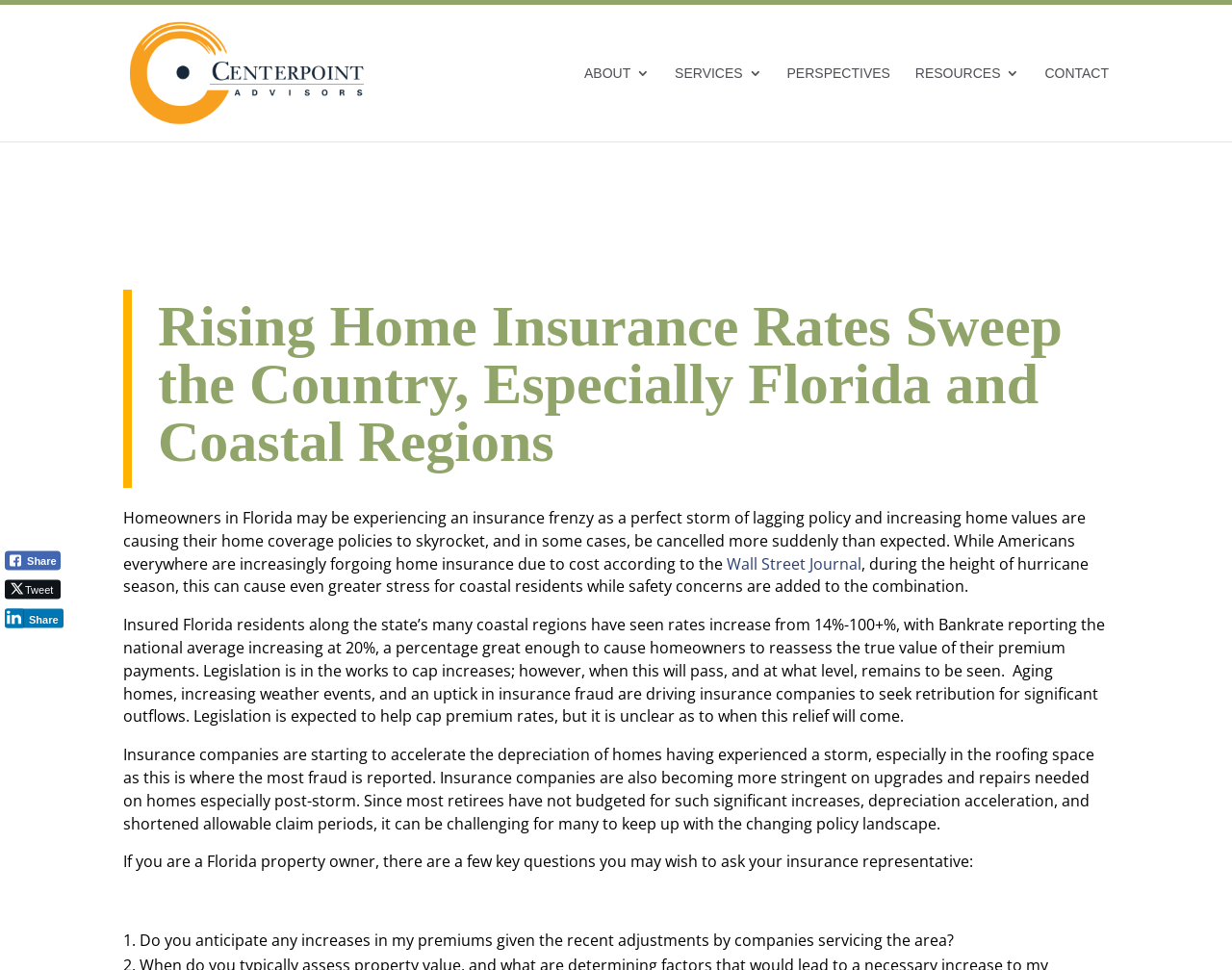Illustrate the webpage thoroughly, mentioning all important details.

The webpage appears to be an article discussing the rising home insurance rates in the United States, particularly in coastal regions like Florida. At the top of the page, there is a logo of "Centerpoint Advisors" accompanied by a link to the company's website. Below the logo, there are five navigation links: "ABOUT", "SERVICES", "PERSPECTIVES", "RESOURCES", and "CONTACT".

The main content of the article is divided into several paragraphs. The title of the article, "Rising Home Insurance Rates Sweep the Country, Especially Florida and Coastal Regions", is prominently displayed in a large font. The first paragraph explains how homeowners in Florida are experiencing a surge in insurance rates due to a combination of factors, including lagging policy and increasing home values.

The article continues to discuss how the rising rates are causing stress for coastal residents, especially during hurricane season. It cites a report from the Wall Street Journal, which states that Americans are increasingly forgoing home insurance due to cost. The article also mentions that legislation is in the works to cap rate increases, but the timing and level of the cap are uncertain.

Further down the page, there are several paragraphs discussing the factors driving insurance companies to increase rates, including aging homes, weather events, and insurance fraud. The article also explains how insurance companies are becoming more stringent on upgrades and repairs needed on homes, especially post-storm.

Towards the end of the article, there is a section that advises Florida property owners to ask their insurance representatives several key questions, including whether they anticipate any increases in premiums given the recent adjustments by companies servicing the area.

On the right side of the page, there are three social media sharing buttons: "Facebook Share", "Twitter Share", and "LinkedIn Share", each accompanied by a small icon.